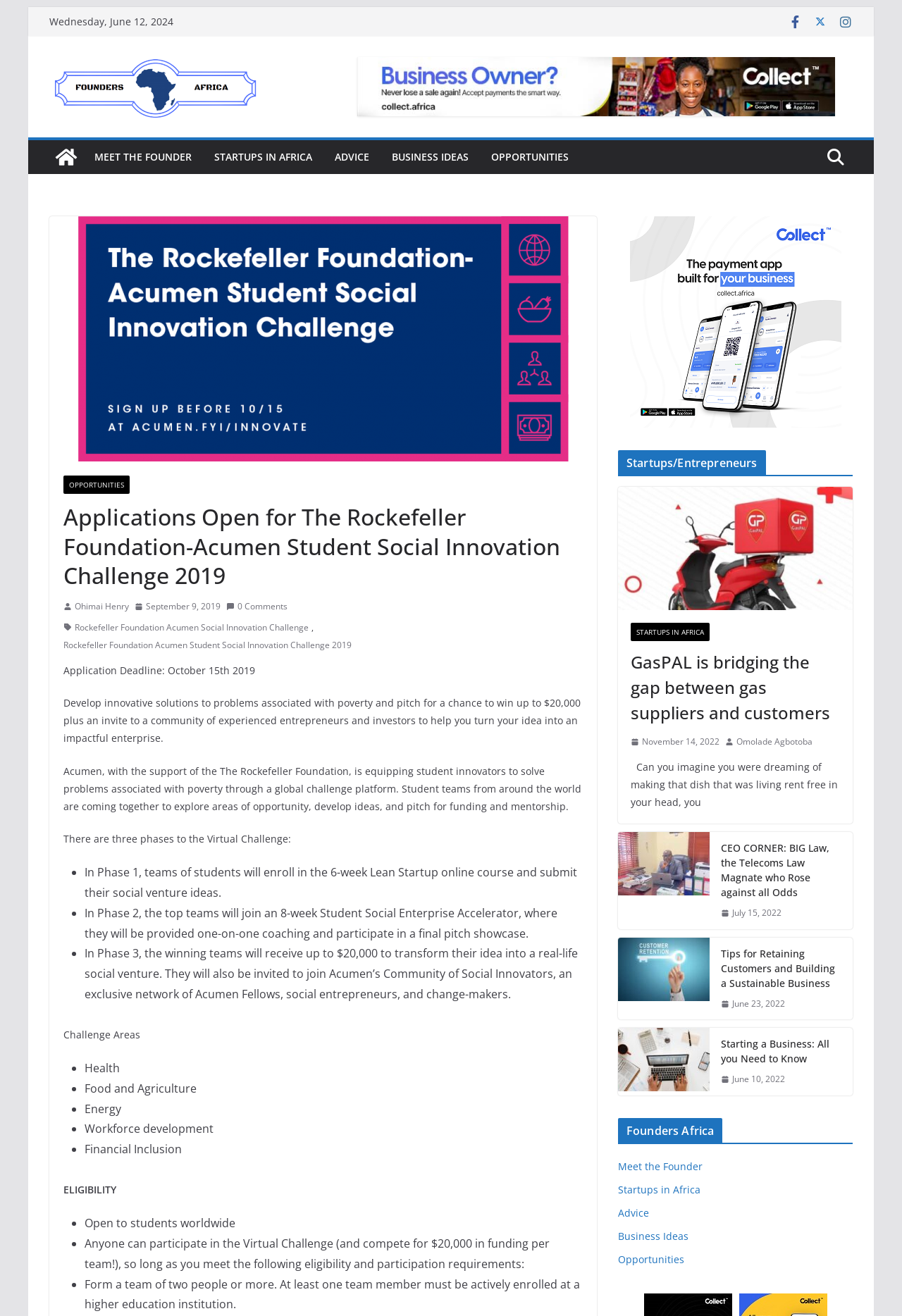Please identify the bounding box coordinates of the element's region that I should click in order to complete the following instruction: "Click on the 'OPPORTUNITIES' link". The bounding box coordinates consist of four float numbers between 0 and 1, i.e., [left, top, right, bottom].

[0.545, 0.112, 0.63, 0.127]